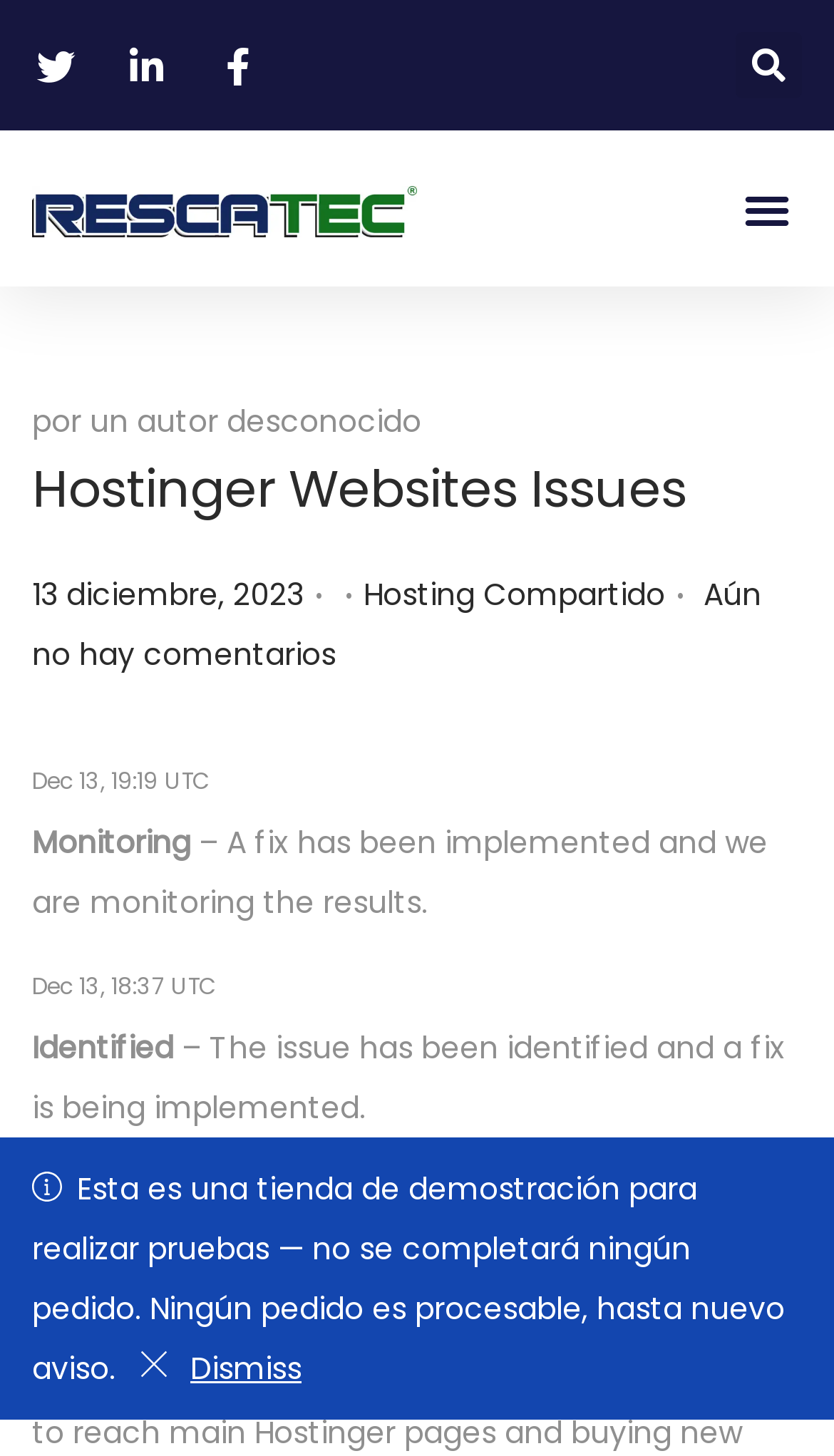Answer succinctly with a single word or phrase:
How many comments are there on the article?

No comments